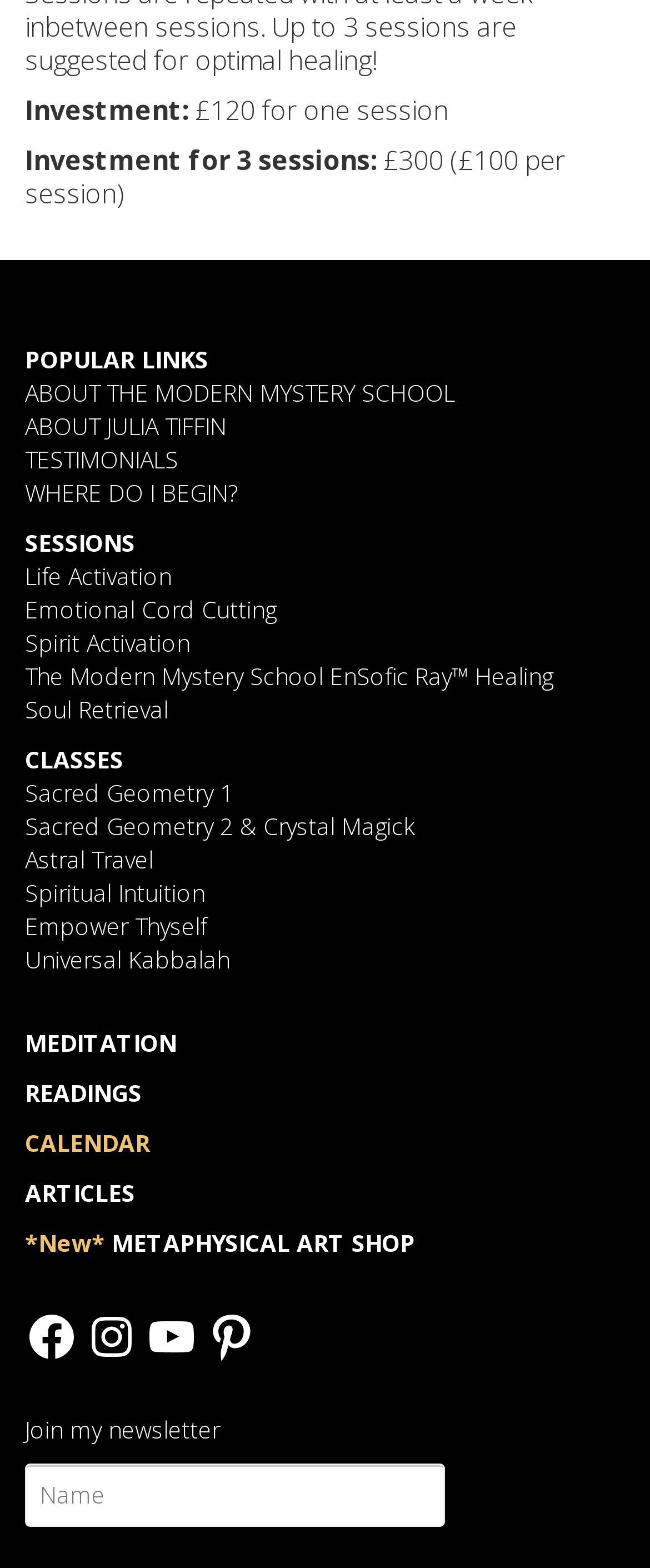Please provide the bounding box coordinates for the element that needs to be clicked to perform the following instruction: "Enter name". The coordinates should be given as four float numbers between 0 and 1, i.e., [left, top, right, bottom].

[0.038, 0.933, 0.685, 0.974]